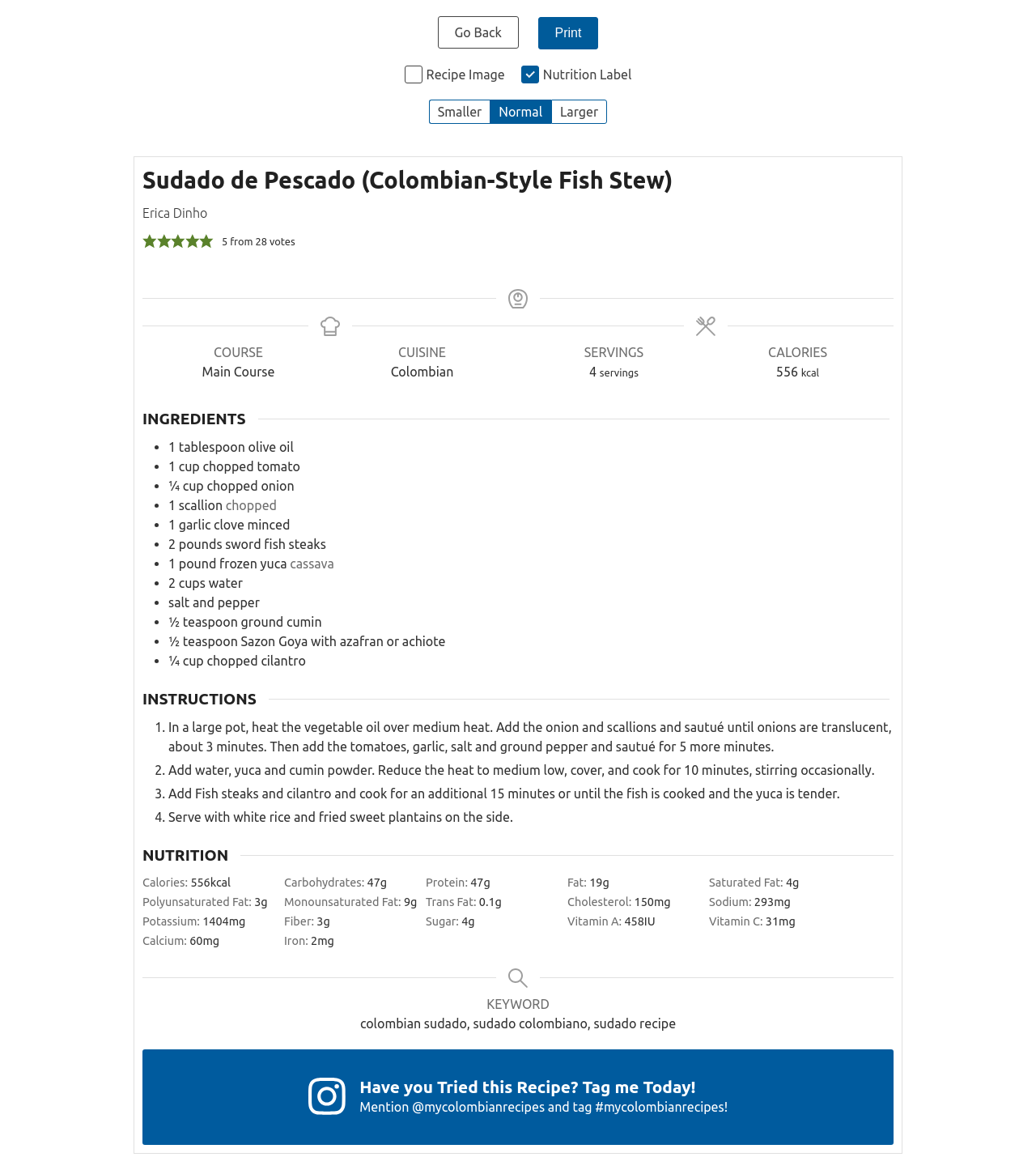Refer to the image and provide an in-depth answer to the question: 
How many servings does the recipe yield?

Although the recipe provides an option to 'Adjust recipe servings', it does not specify the default number of servings it yields.